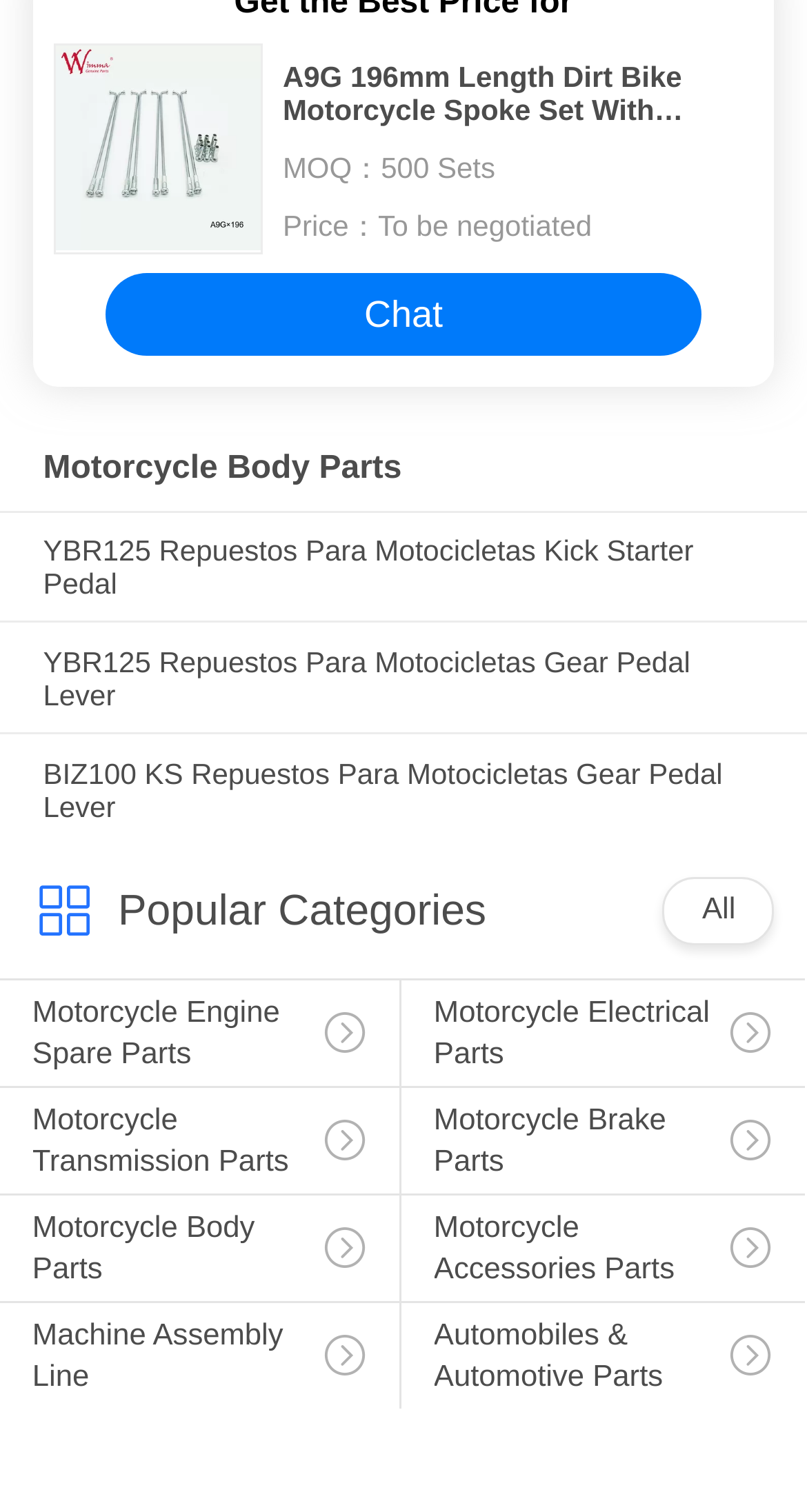Could you highlight the region that needs to be clicked to execute the instruction: "Explore Motorcycle Engine Spare Parts"?

[0.0, 0.649, 0.495, 0.75]